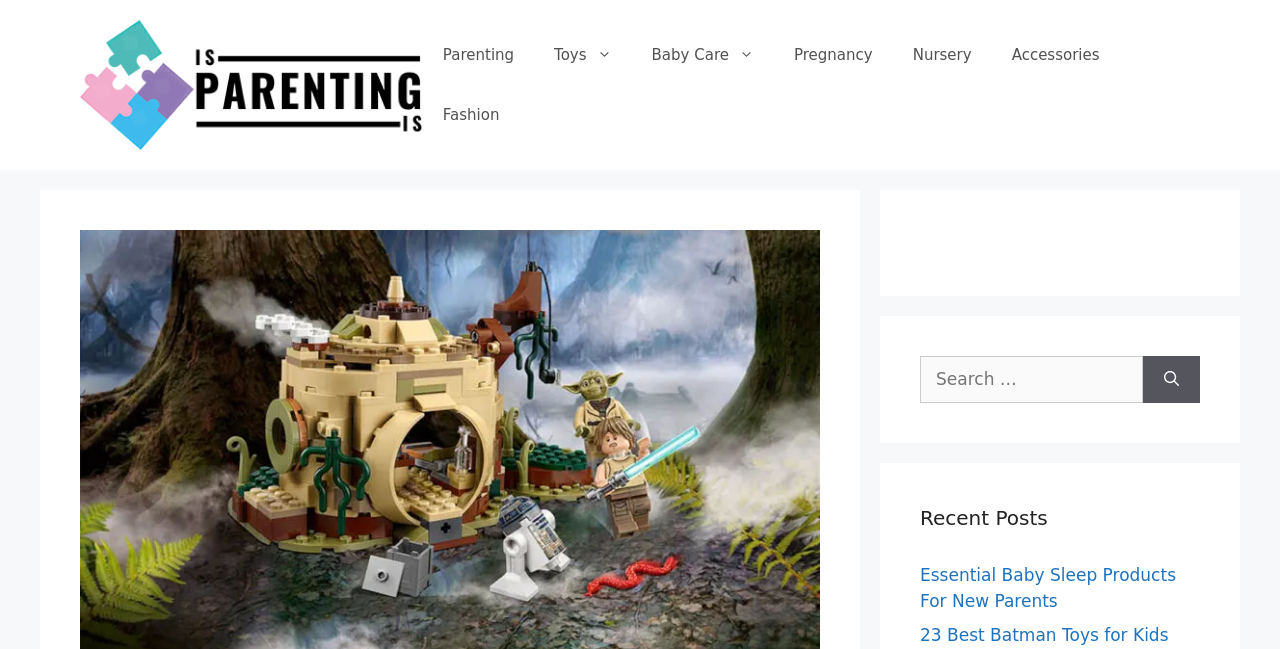Please reply to the following question using a single word or phrase: 
What is the purpose of the search box?

To search the website